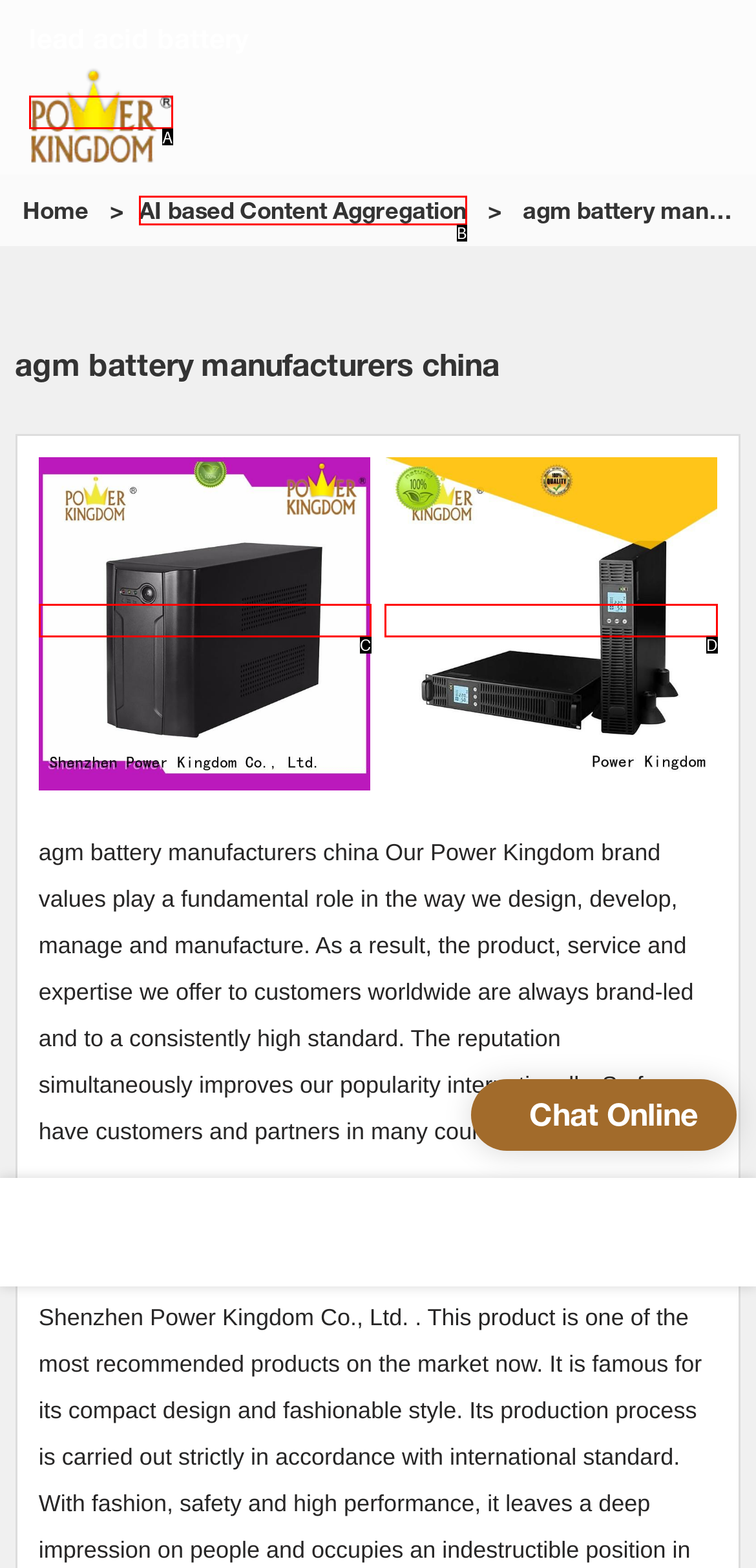Identify the HTML element that best fits the description: alt="agm battery manufacturers china". Respond with the letter of the corresponding element.

C